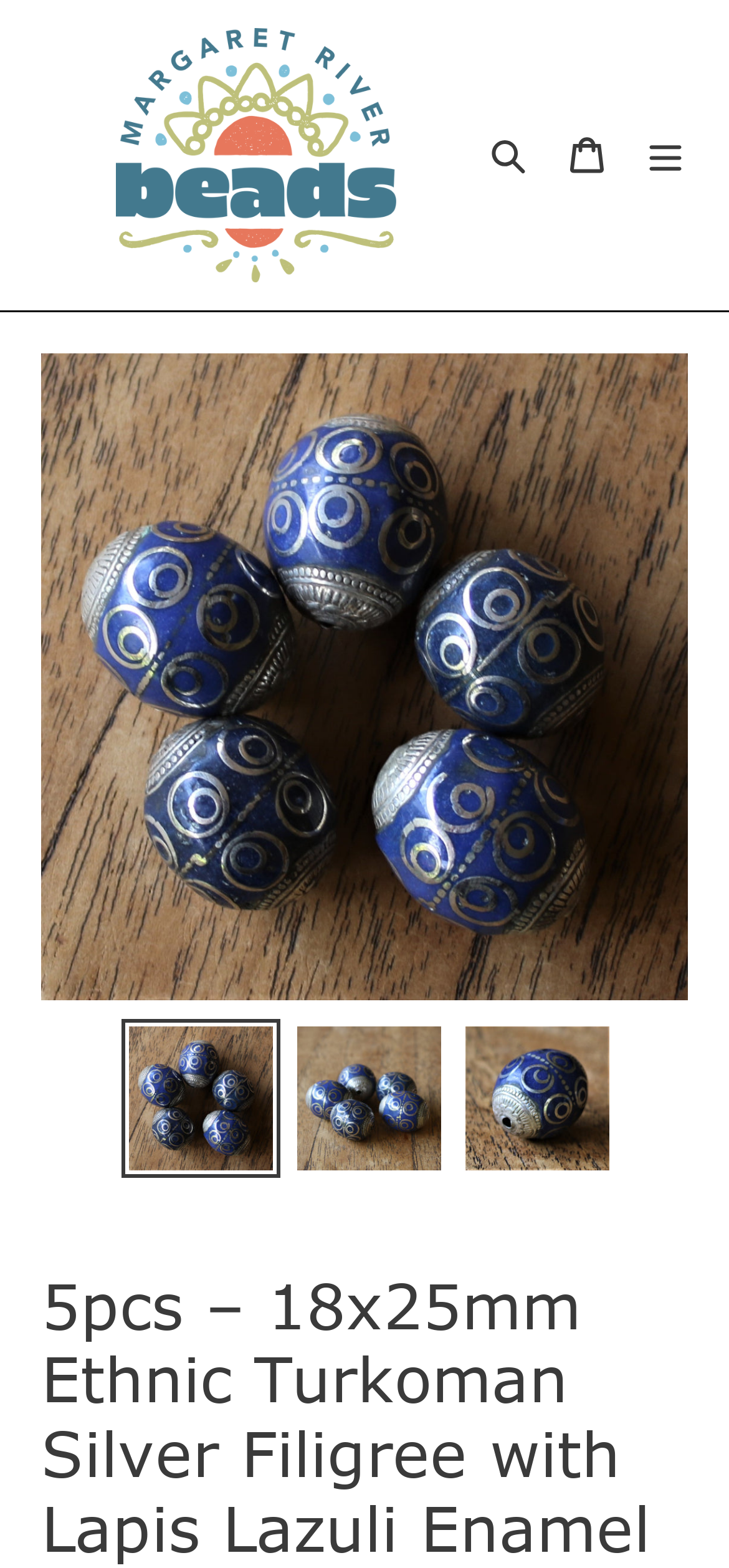Provide the bounding box coordinates for the specified HTML element described in this description: "alt="Margriverbeads"". The coordinates should be four float numbers ranging from 0 to 1, in the format [left, top, right, bottom].

[0.056, 0.018, 0.644, 0.18]